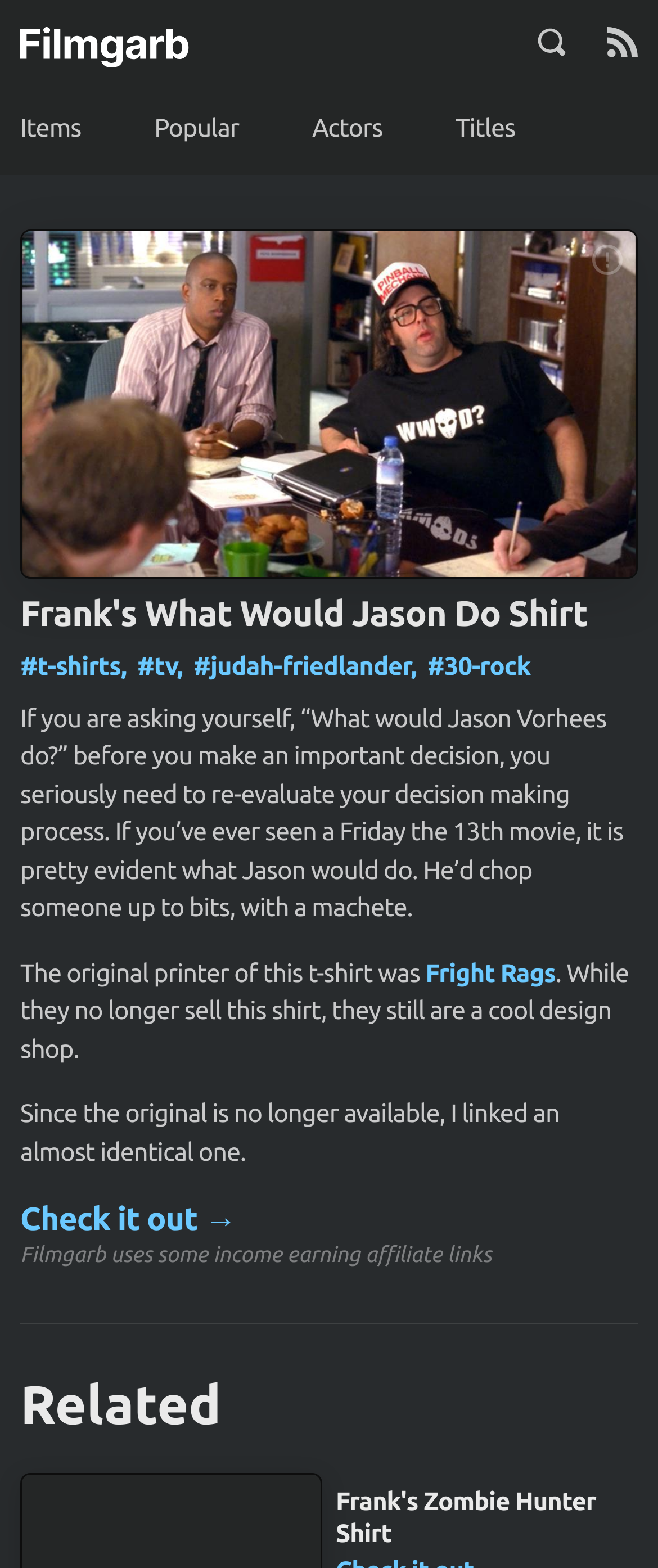Please give the bounding box coordinates of the area that should be clicked to fulfill the following instruction: "View items". The coordinates should be in the format of four float numbers from 0 to 1, i.e., [left, top, right, bottom].

[0.031, 0.069, 0.123, 0.095]